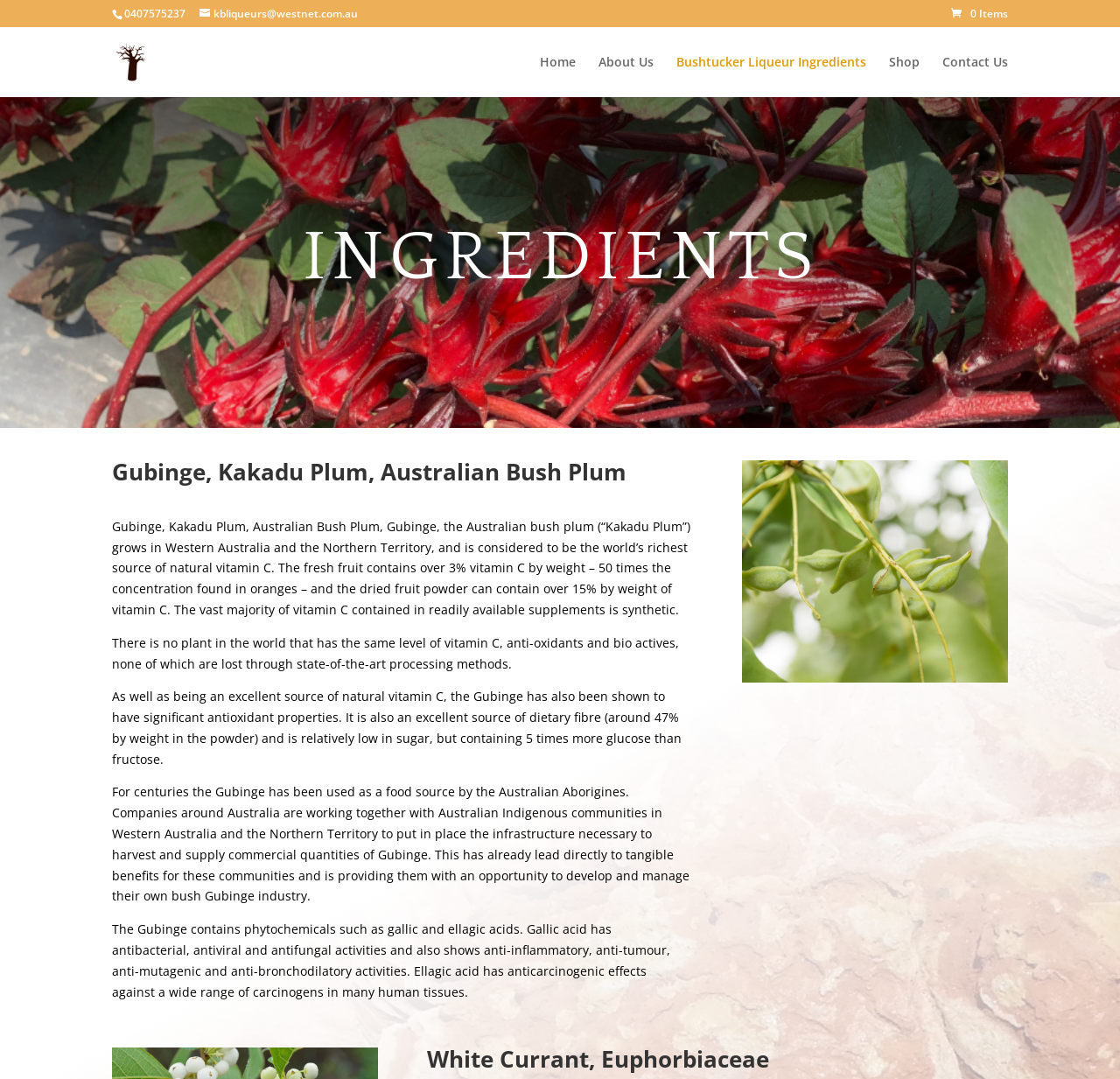Please identify the bounding box coordinates of the element's region that needs to be clicked to fulfill the following instruction: "click the shop link". The bounding box coordinates should consist of four float numbers between 0 and 1, i.e., [left, top, right, bottom].

[0.794, 0.052, 0.821, 0.09]